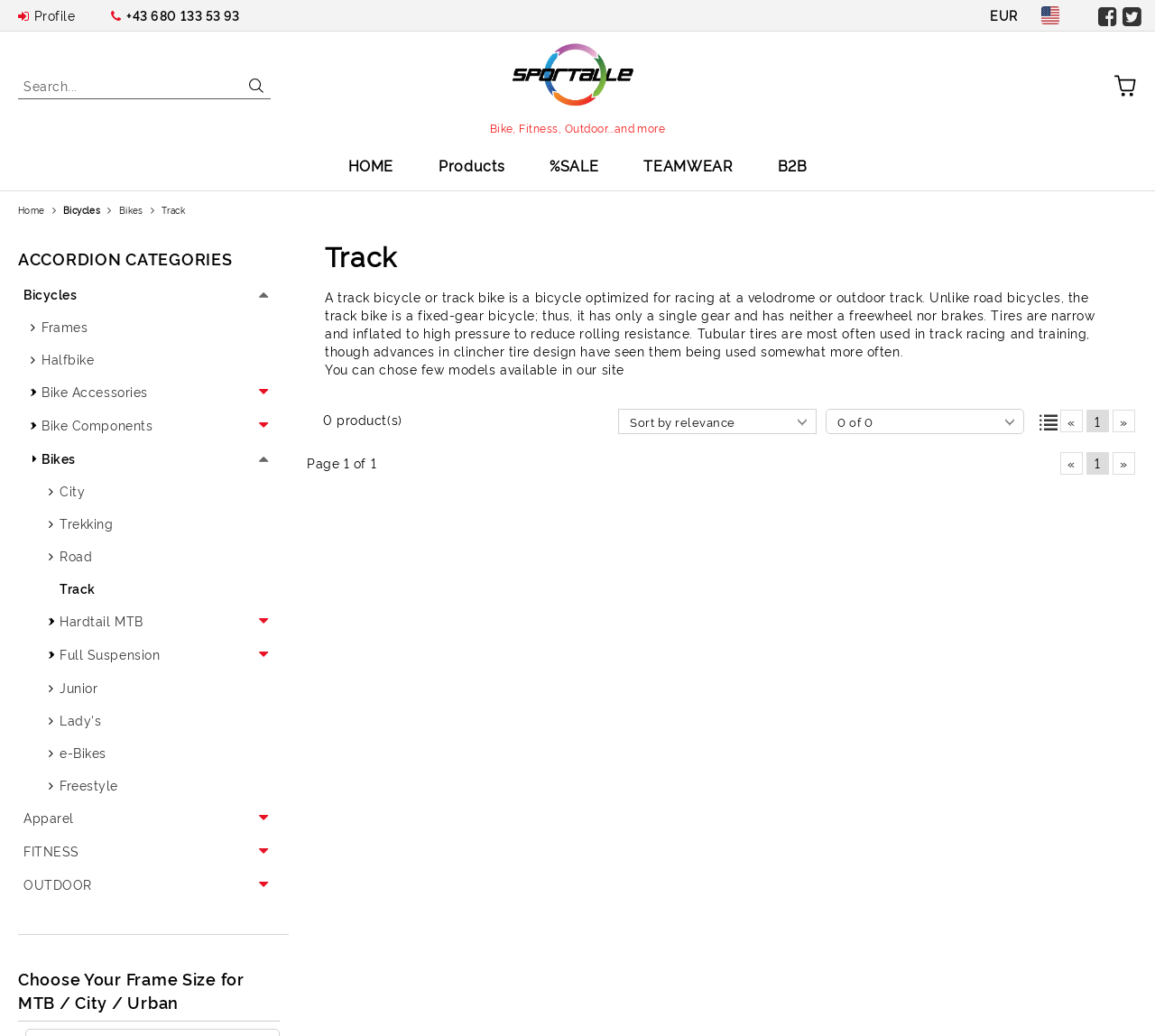Identify the bounding box coordinates for the region of the element that should be clicked to carry out the instruction: "Click on Profile". The bounding box coordinates should be four float numbers between 0 and 1, i.e., [left, top, right, bottom].

[0.029, 0.006, 0.065, 0.023]